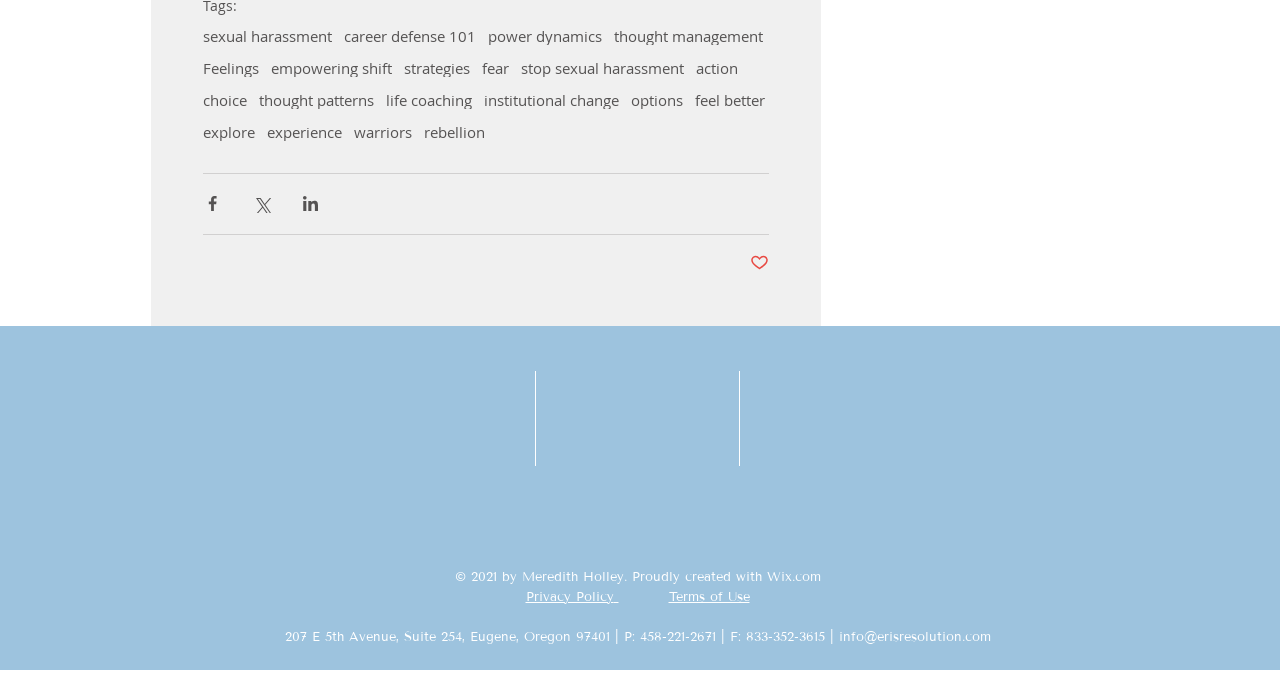Please specify the bounding box coordinates of the area that should be clicked to accomplish the following instruction: "Click on the 'sexual harassment' link". The coordinates should consist of four float numbers between 0 and 1, i.e., [left, top, right, bottom].

[0.159, 0.04, 0.259, 0.066]